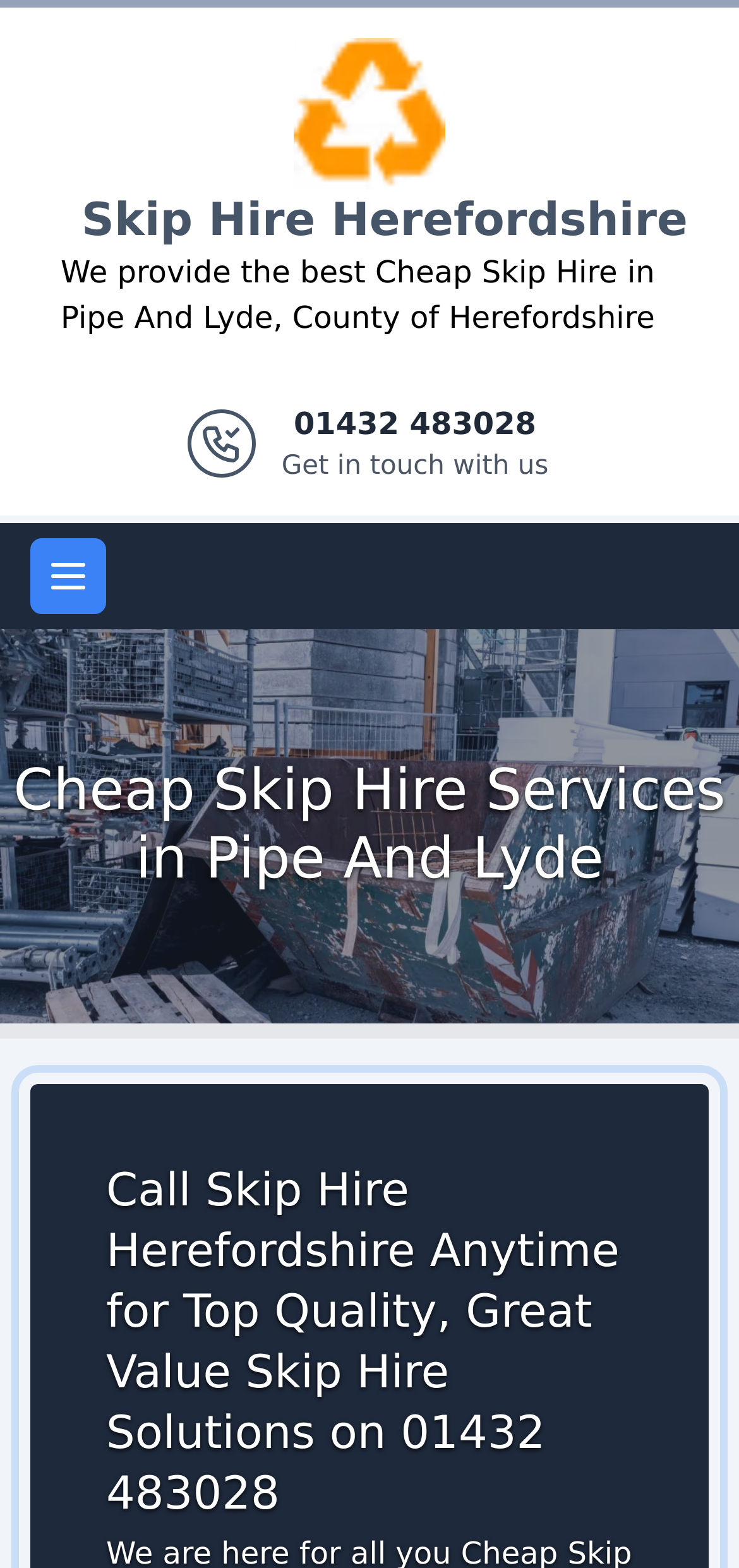Please answer the following question using a single word or phrase: 
What is the company name providing skip hire services?

Skip Hire Herefordshire